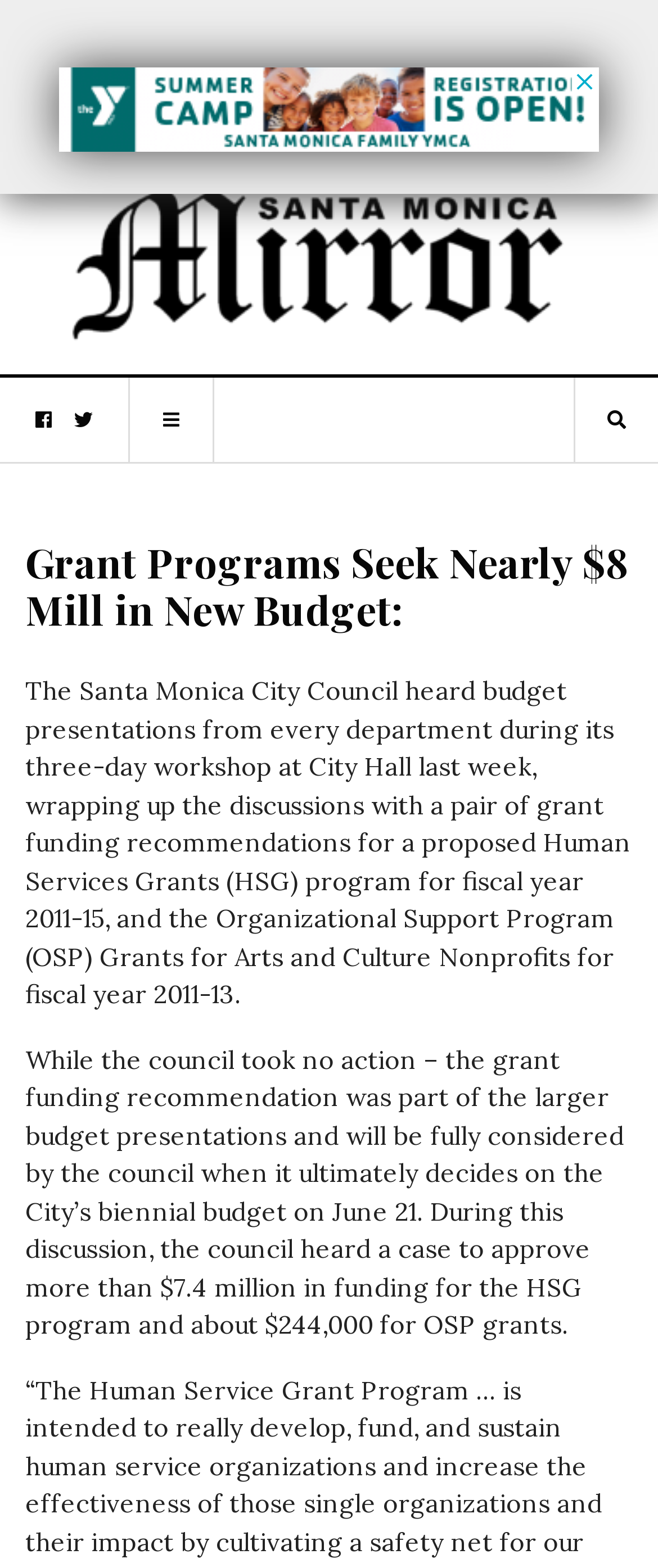How many grant funding recommendations were made?
Based on the image, answer the question in a detailed manner.

The answer can be inferred from the text, which mentions 'a pair of grant funding recommendations' for the Human Services Grants program and the Organizational Support Program Grants.